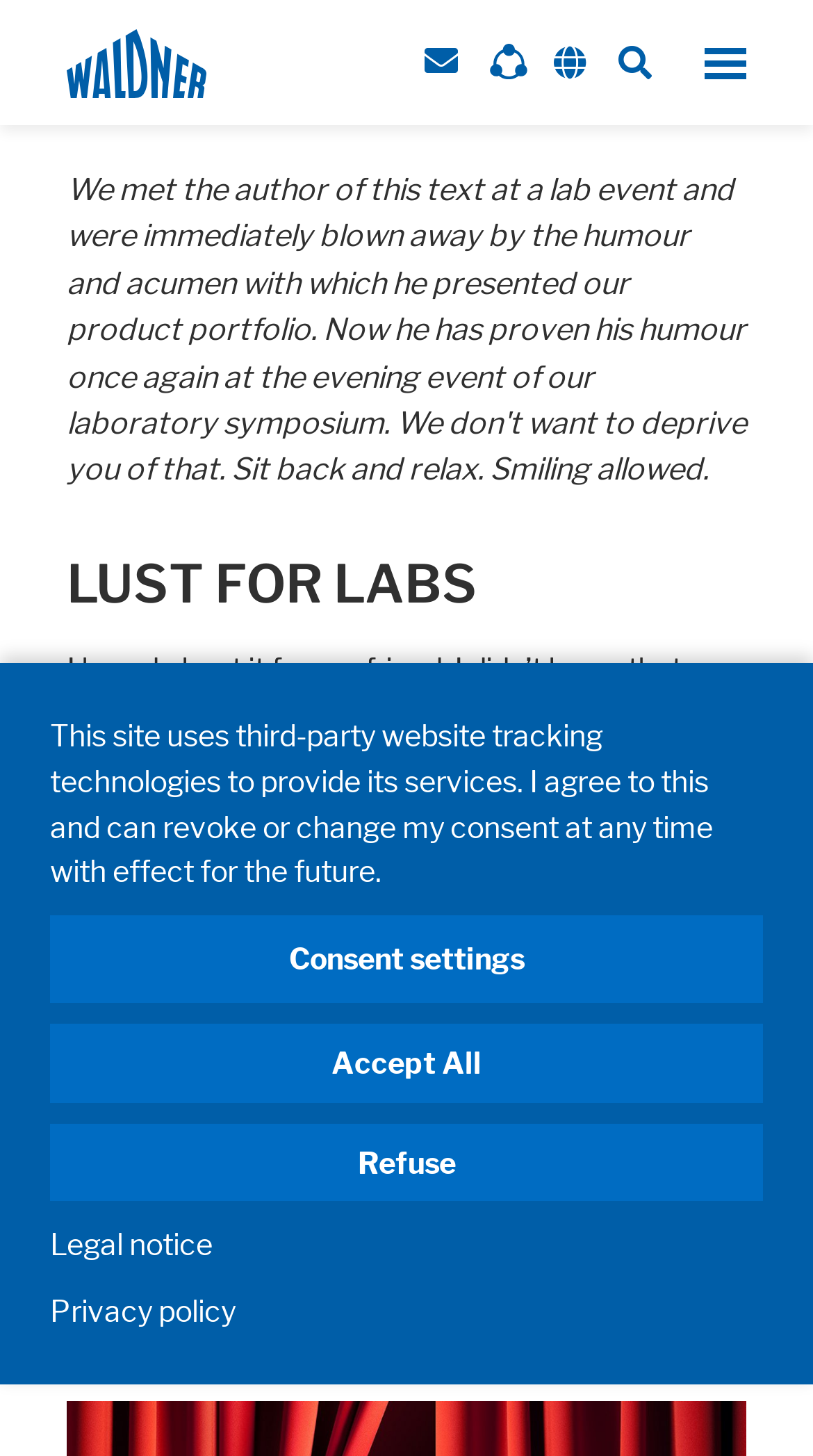Determine the bounding box coordinates for the clickable element required to fulfill the instruction: "Click the WALDNER Holding GmbH & Co. KG link". Provide the coordinates as four float numbers between 0 and 1, i.e., [left, top, right, bottom].

[0.082, 0.019, 0.253, 0.067]